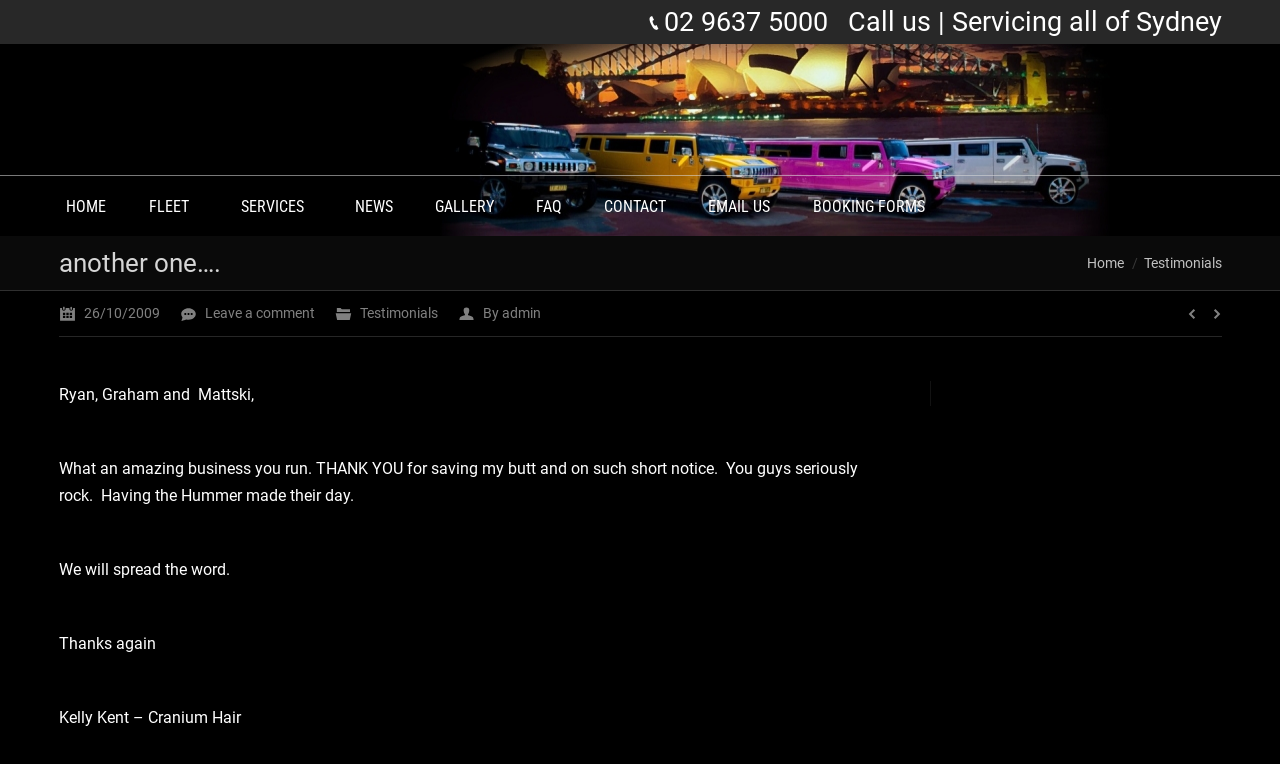Can you specify the bounding box coordinates for the region that should be clicked to fulfill this instruction: "Read the testimonials".

[0.893, 0.333, 0.954, 0.354]